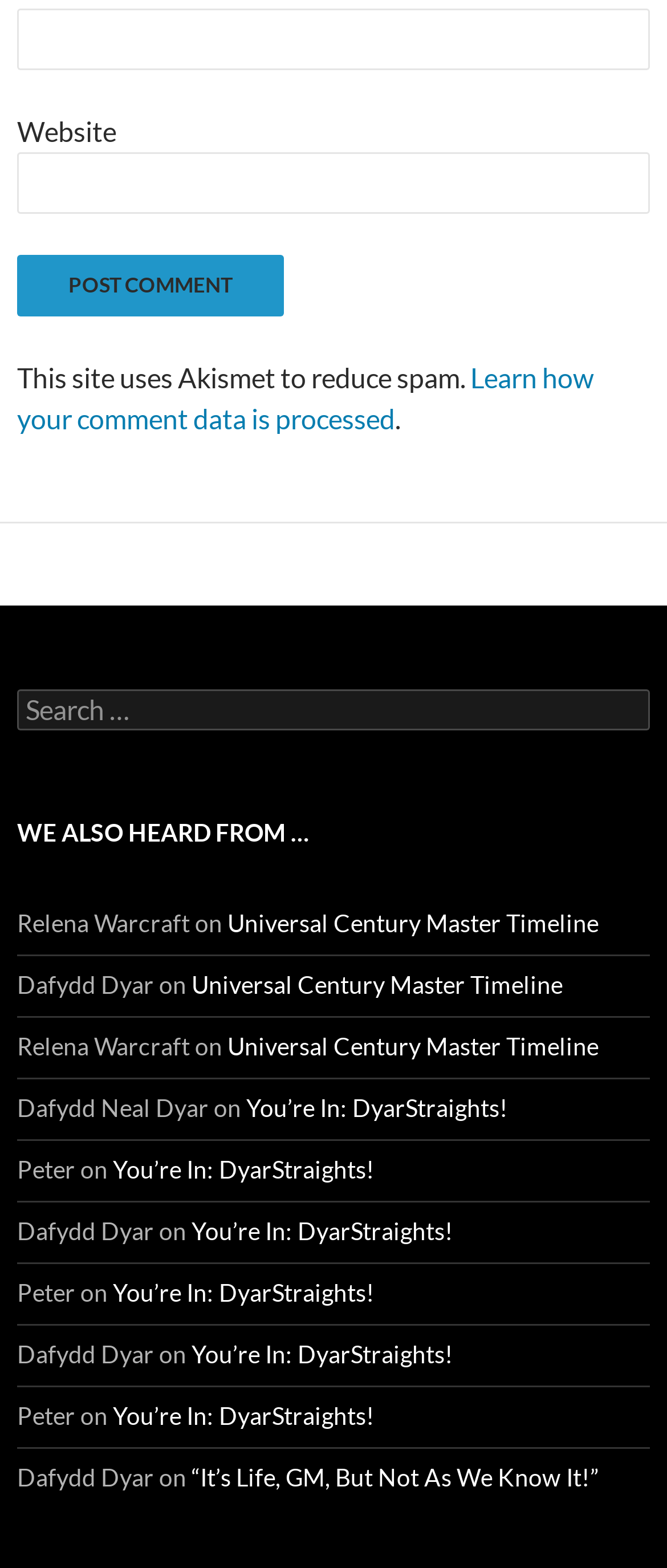Find the coordinates for the bounding box of the element with this description: "Medicare".

None